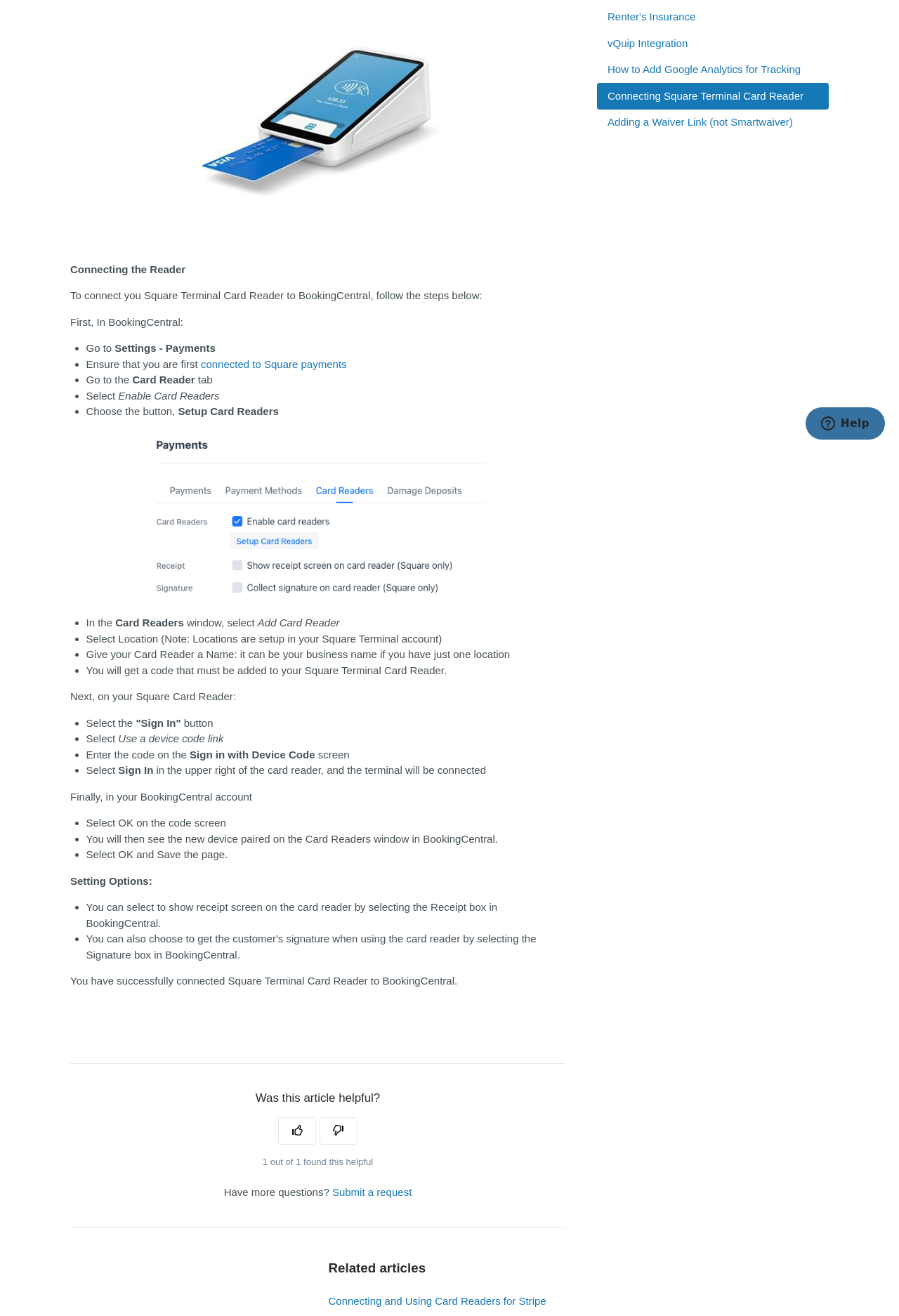Given the element description Renter's Insurance, predict the bounding box coordinates for the UI element in the webpage screenshot. The format should be (top-left x, top-left y, bottom-right x, bottom-right y), and the values should be between 0 and 1.

[0.664, 0.003, 0.922, 0.023]